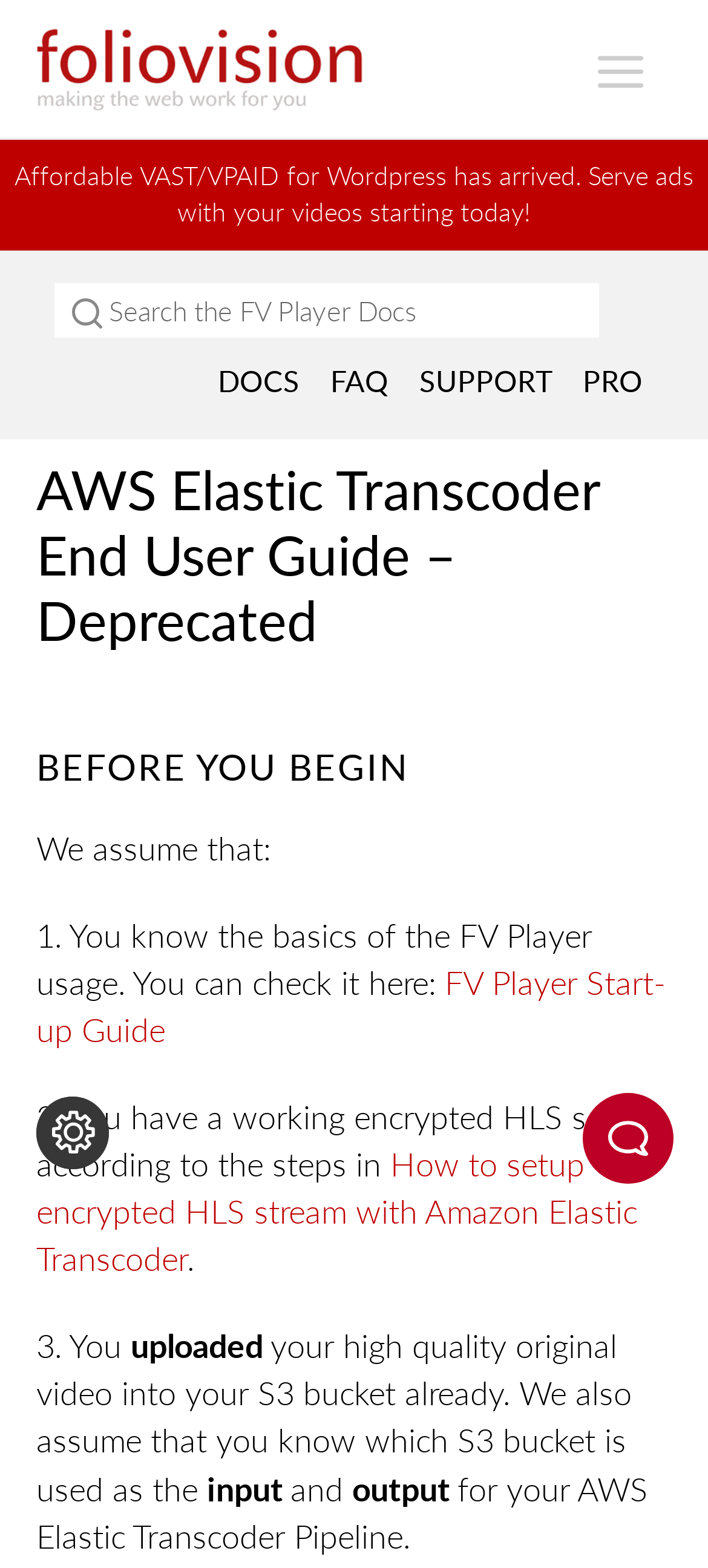Examine the image carefully and respond to the question with a detailed answer: 
What is the name of the company behind FV Player?

The company name can be found in the top-left corner of the webpage, where it says 'FOLIOVISION' in a link format.